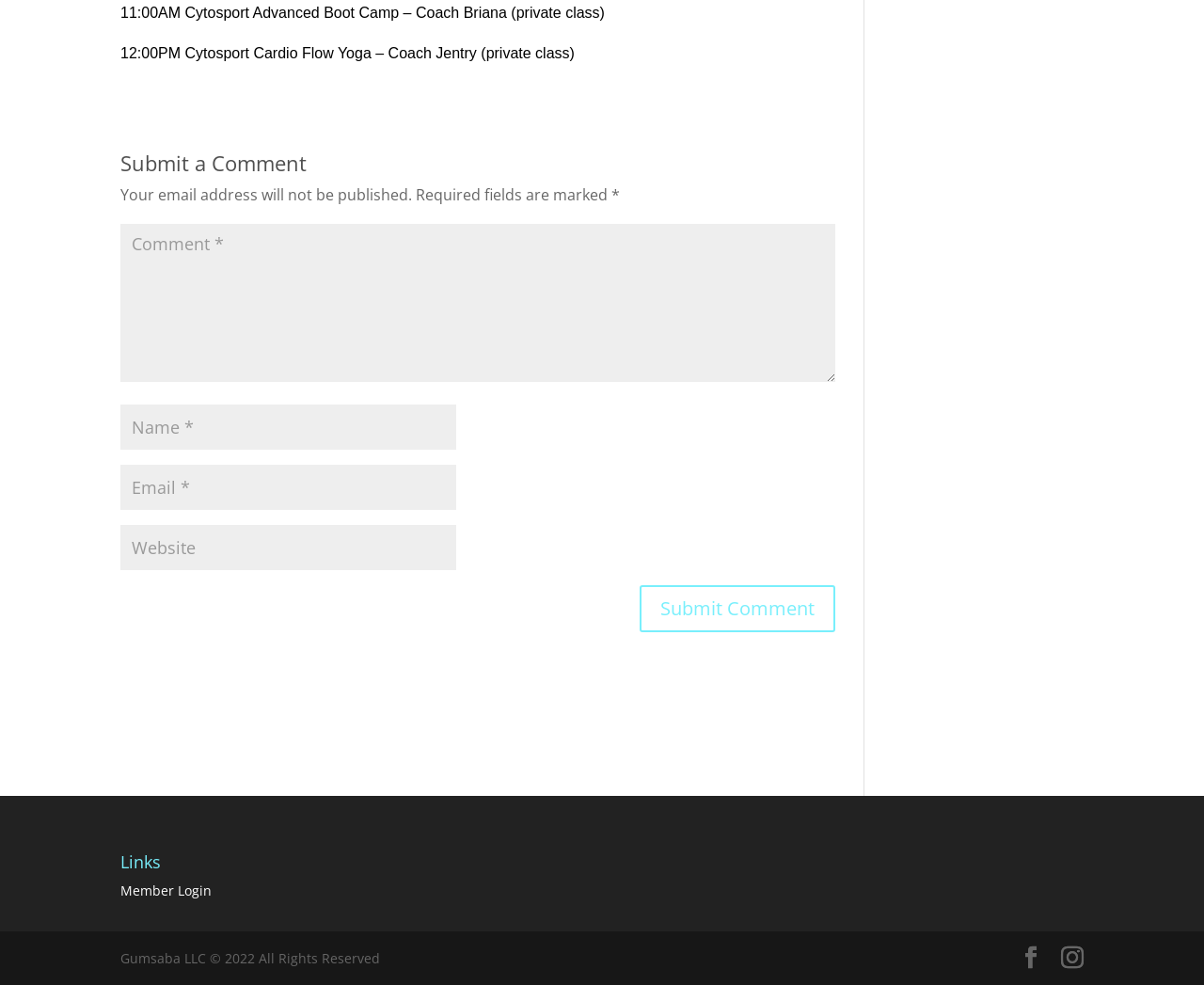Determine the bounding box coordinates of the area to click in order to meet this instruction: "Submit a comment".

[0.531, 0.594, 0.694, 0.642]